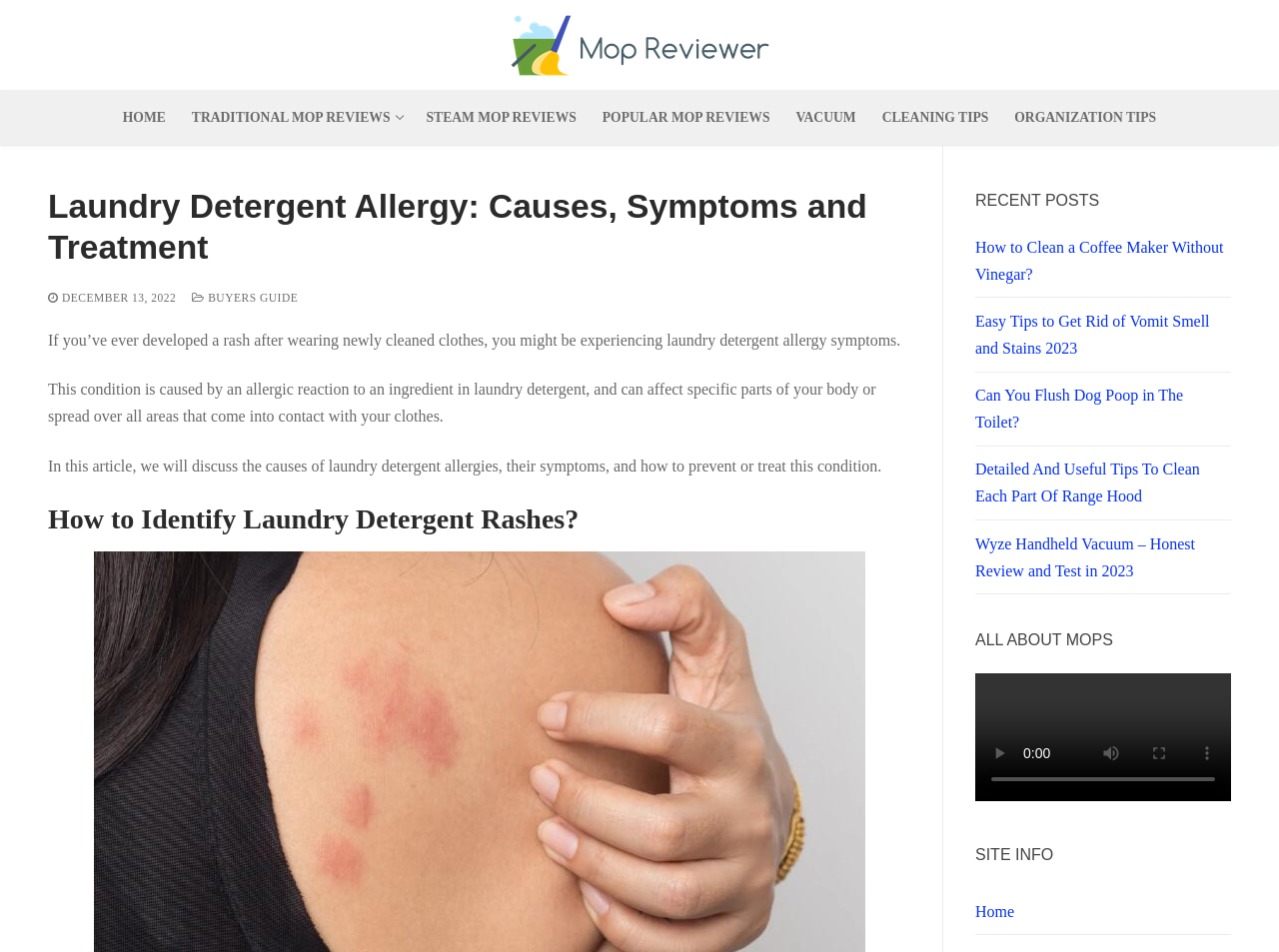Please determine the bounding box coordinates of the element's region to click in order to carry out the following instruction: "Go to the 'SITE INFO' section". The coordinates should be four float numbers between 0 and 1, i.e., [left, top, right, bottom].

[0.762, 0.884, 0.962, 0.912]